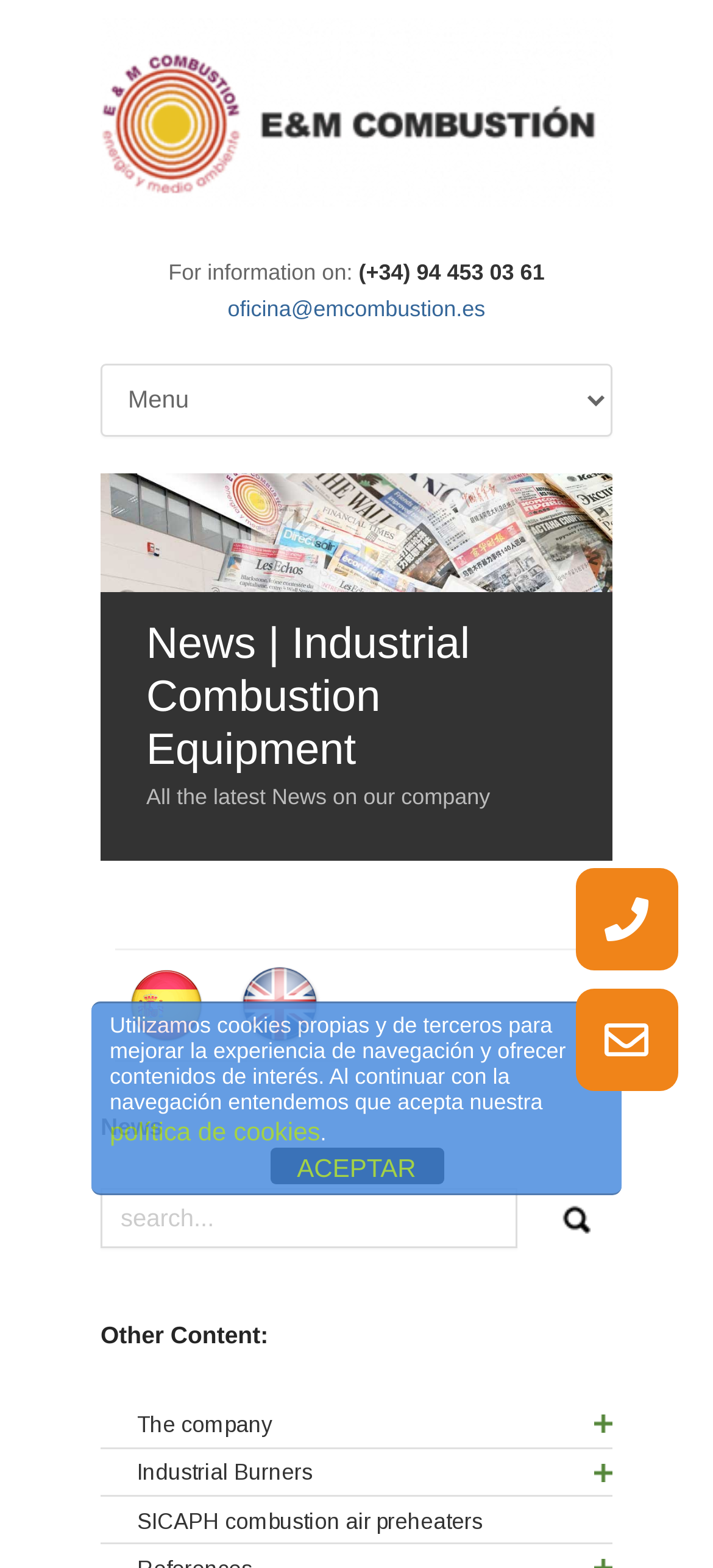Please determine the bounding box coordinates for the UI element described as: "política de cookies".

[0.154, 0.712, 0.449, 0.73]